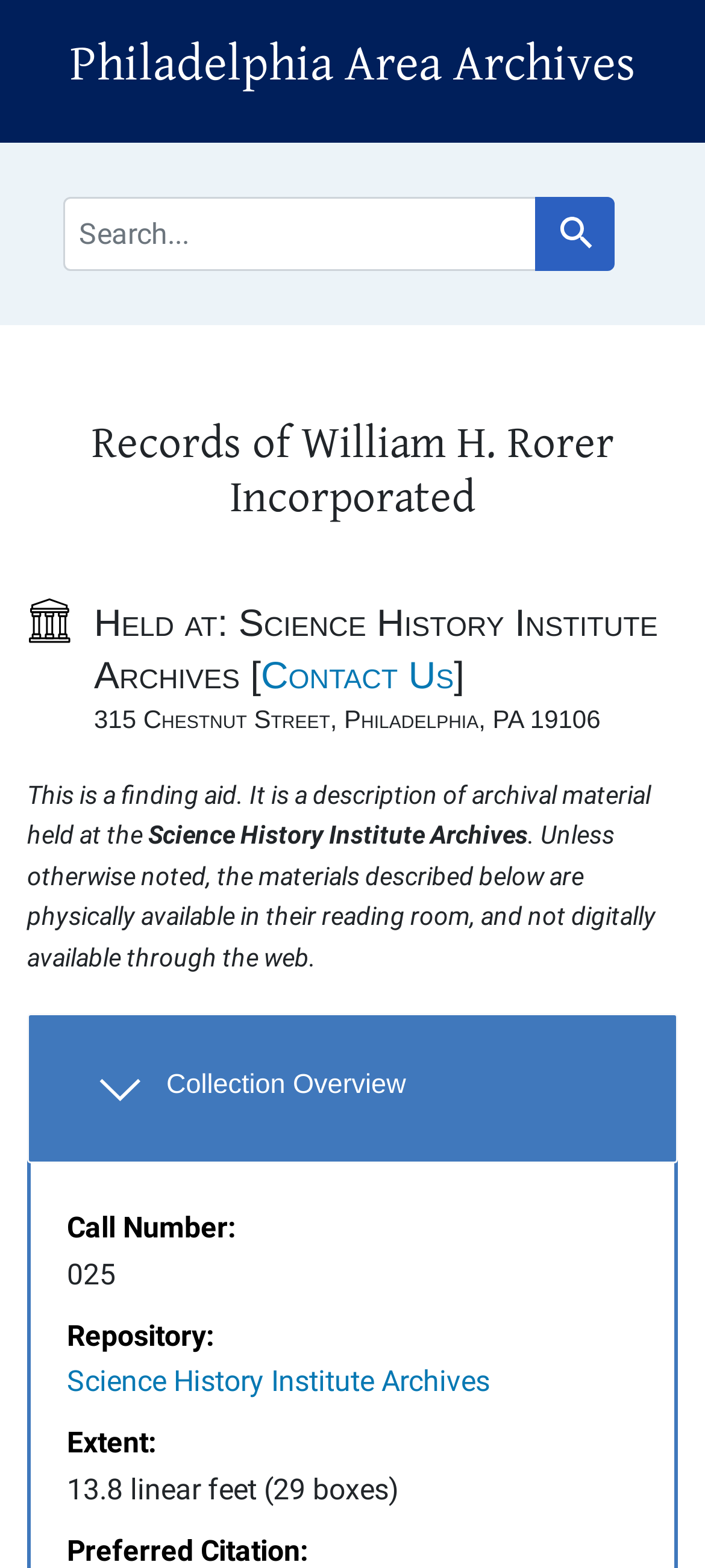Create an elaborate caption that covers all aspects of the webpage.

This webpage is about the records of William H. Rorer Incorporated, which is archived at the Science History Institute Archives in Philadelphia. At the top of the page, there are two links, "Skip to search" and "Skip to main content", followed by a heading that reads "Philadelphia Area Archives". Below this, there is a navigation section labeled "Search", which contains a search bar with a placeholder text "search for" and a search button.

The main content of the page is divided into several sections. The first section is headed "Records of William H. Rorer Incorporated" and contains a notification section. Below this, there is a section that provides information about the archival material, including the location where it is held, which is the Science History Institute Archives at 315 Chestnut Street, Philadelphia, PA 19106. This section also explains that the materials described on the page are physically available in the reading room and not digitally available through the web.

The next section is headed "Overview and metadata sections" and contains a subsection titled "Collection Overview". This subsection has a button that is currently expanded, and it controls a section labeled "collection-overview". Within this section, there are several metadata fields, including "Call Number:", "Repository:", "Extent:", and "Preferred Citation:", each with its corresponding value.

Overall, the webpage appears to be a finding aid for archival material, providing information about the records of William H. Rorer Incorporated and how to access them.